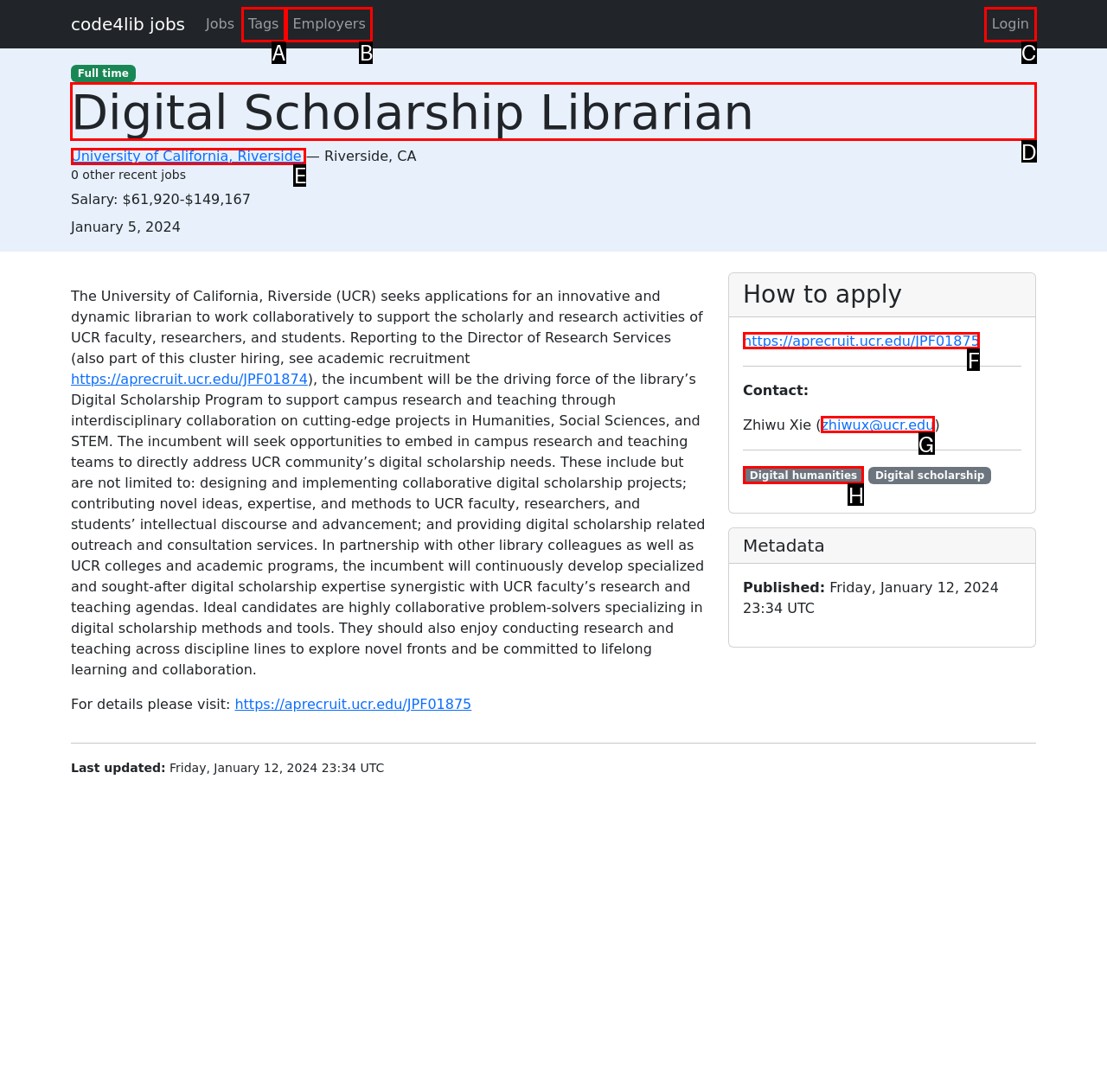Decide which UI element to click to accomplish the task: View the job description
Respond with the corresponding option letter.

D